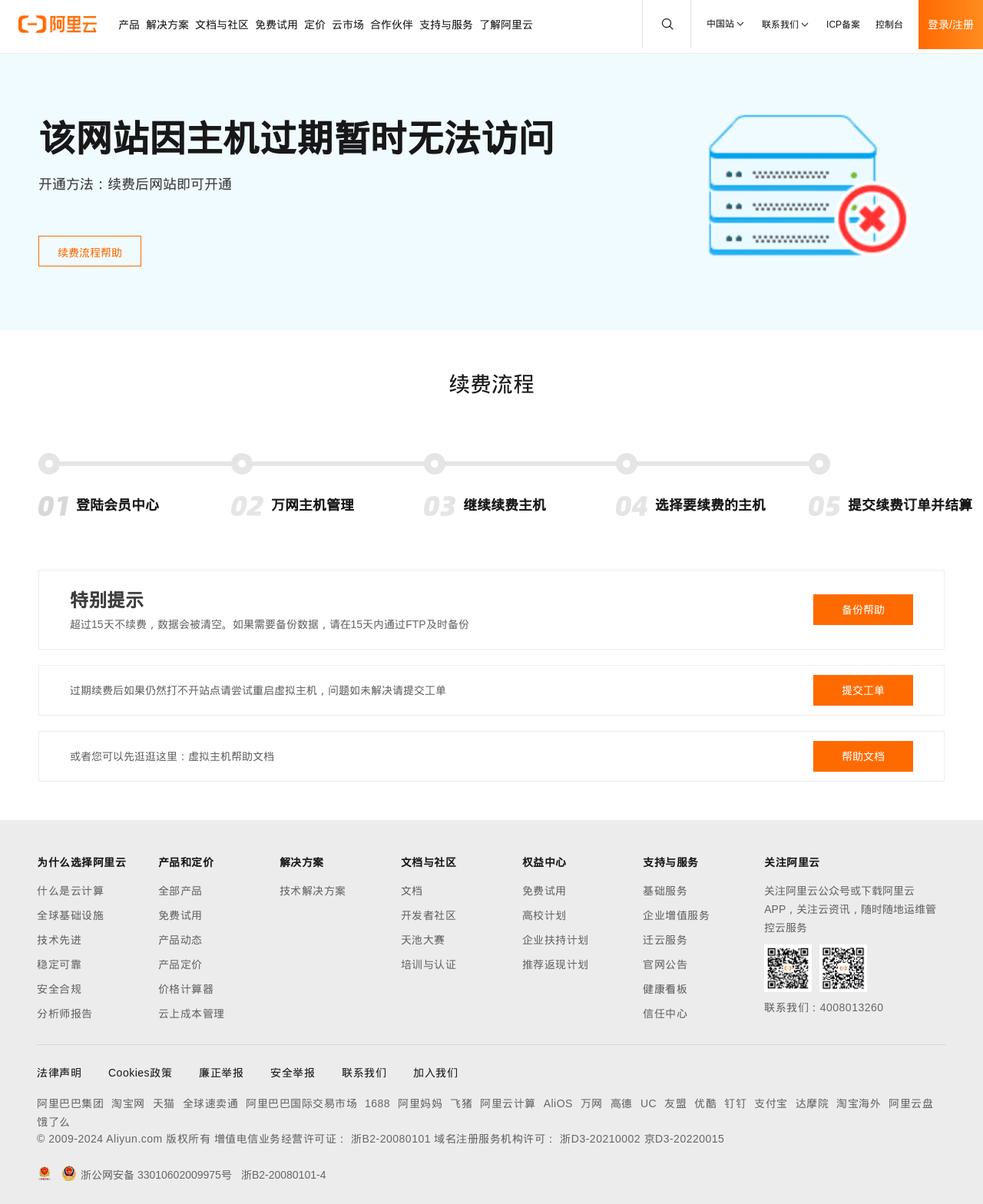Please identify the coordinates of the bounding box that should be clicked to fulfill this instruction: "Click the '提交工单' button".

[0.827, 0.56, 0.929, 0.586]